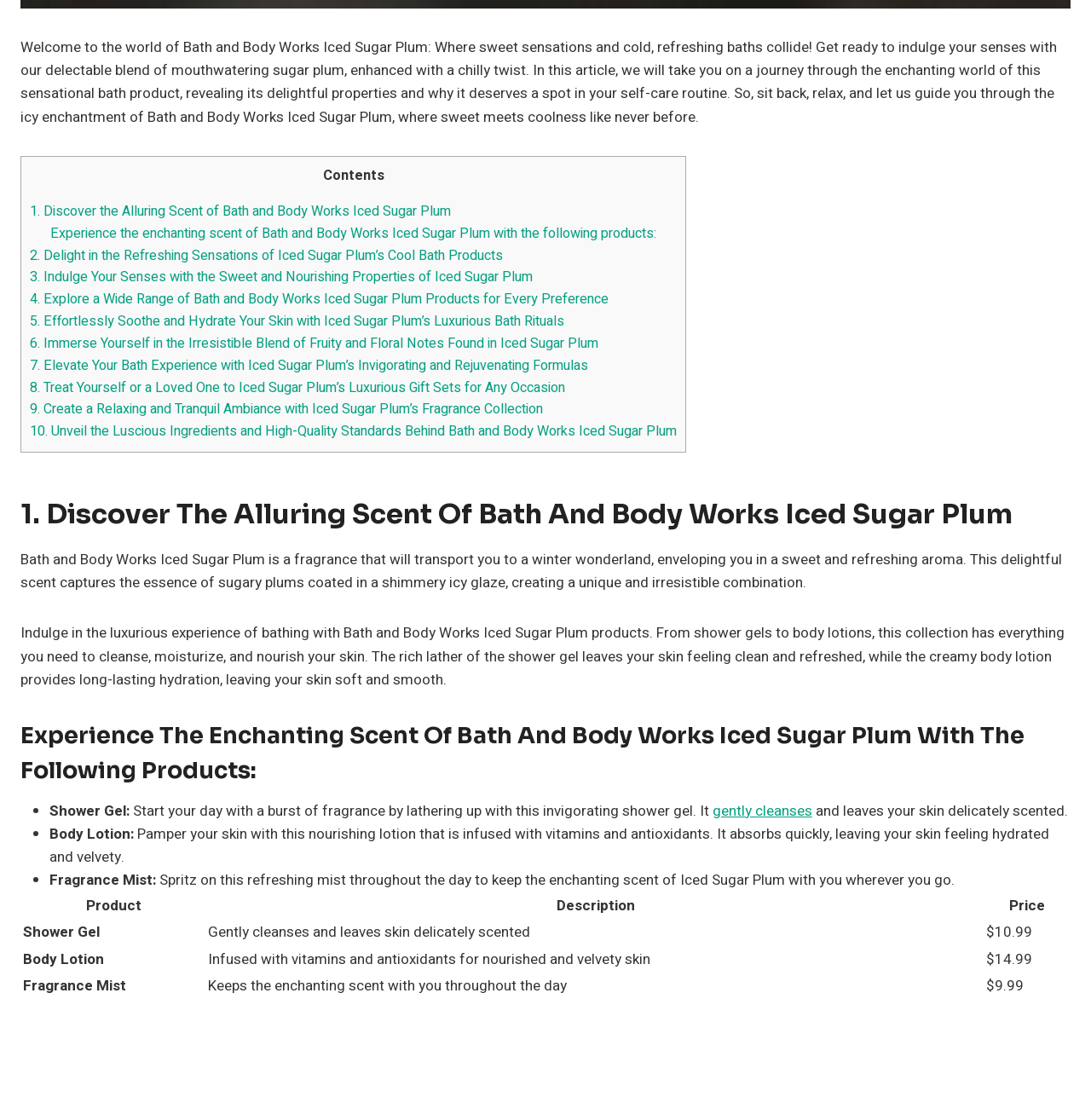Indicate the bounding box coordinates of the element that must be clicked to execute the instruction: "Click on '1. Discover the Alluring Scent of Bath and Body Works Iced Sugar Plum'". The coordinates should be given as four float numbers between 0 and 1, i.e., [left, top, right, bottom].

[0.027, 0.179, 0.413, 0.198]